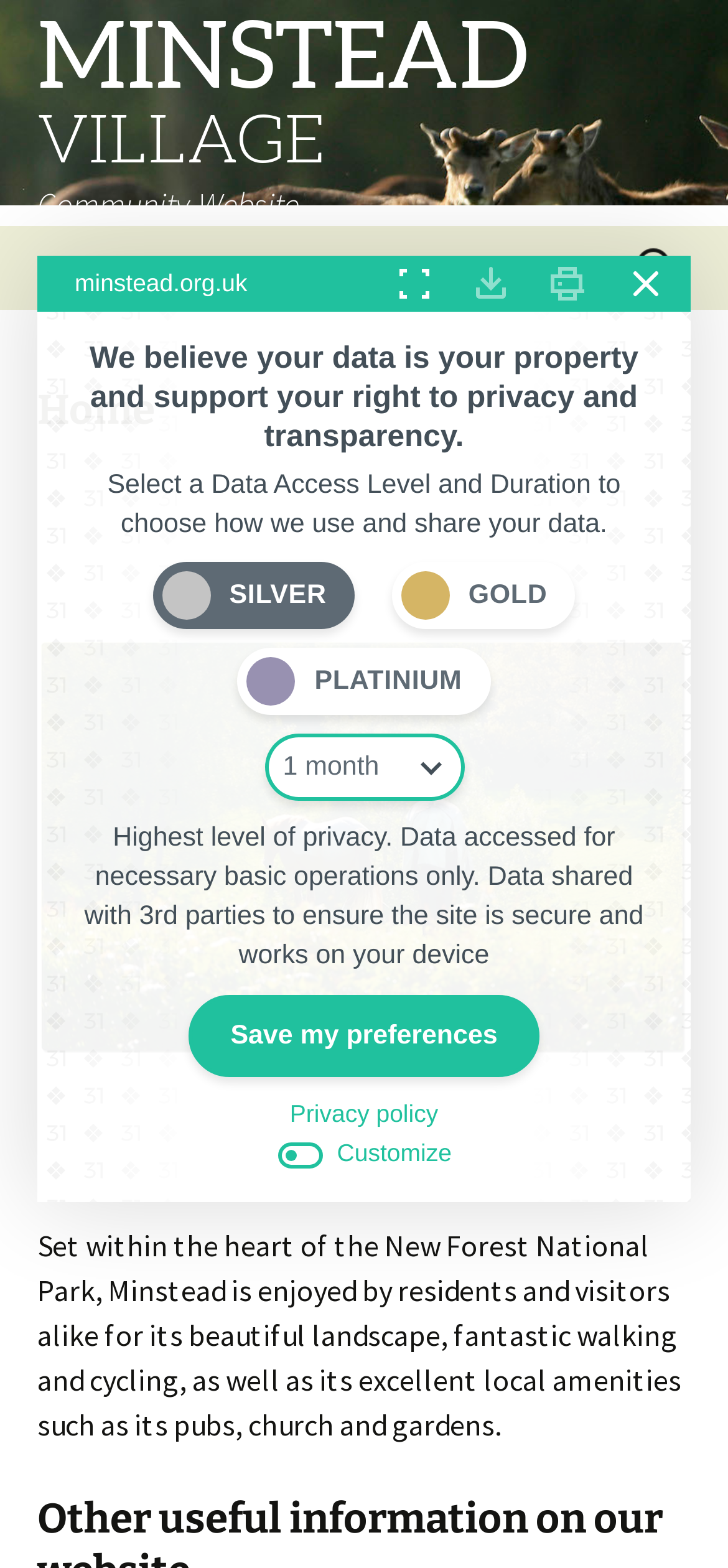Please identify the bounding box coordinates of the clickable area that will fulfill the following instruction: "Click on the menu". The coordinates should be in the format of four float numbers between 0 and 1, i.e., [left, top, right, bottom].

[0.0, 0.144, 0.203, 0.197]